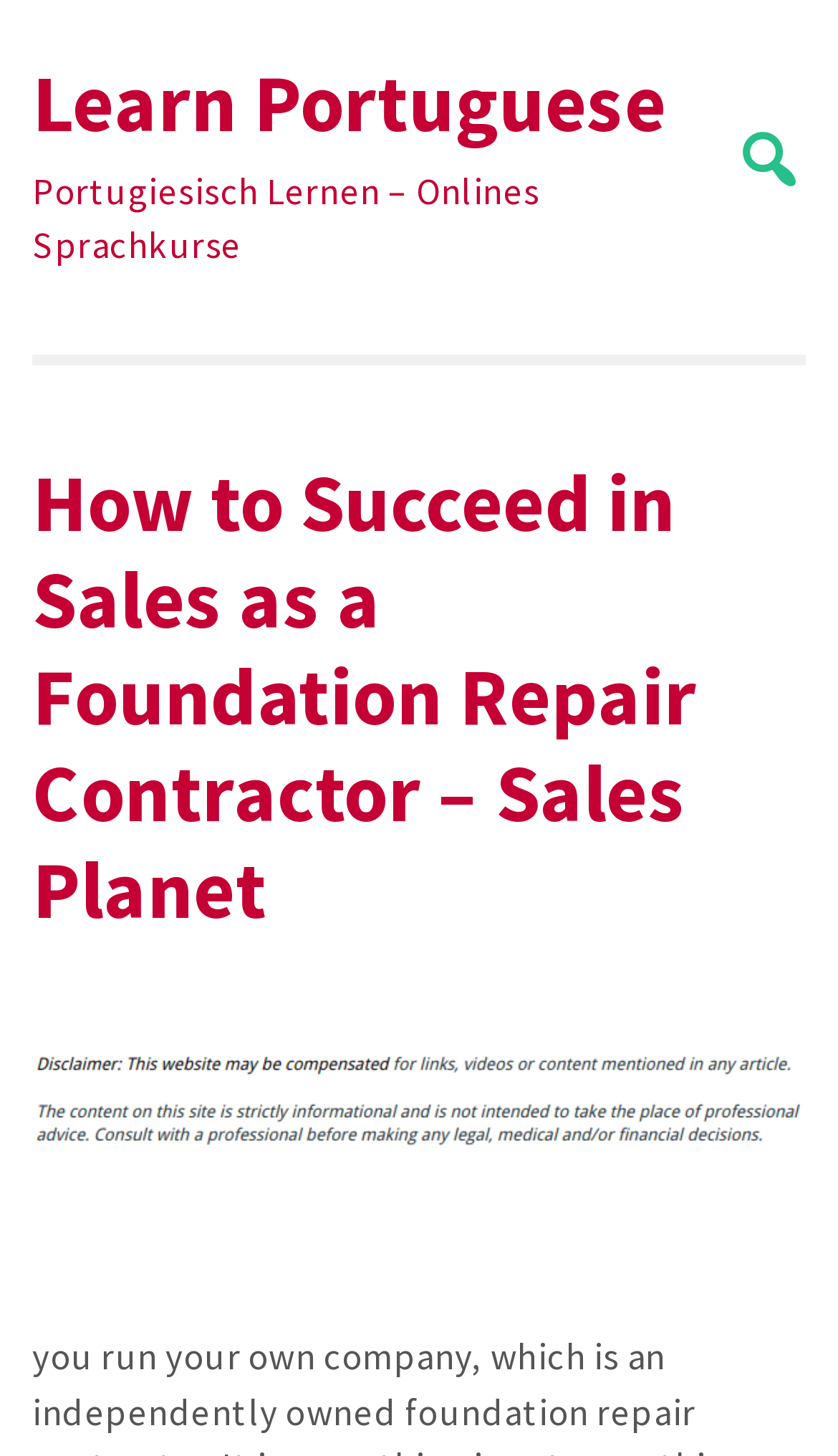What is the shape of the icon in the button?
Based on the image, provide your answer in one word or phrase.

Circle